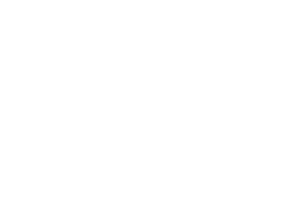Please answer the following question as detailed as possible based on the image: 
What is the connection reinforced by the logo of '25 Meters' brand?

The logo of '25 Meters' brand reinforces the connection to fitness and community among athletes and those interested in sports, as it is designed to symbolize the brand's commitment to those engaged in athletic pursuits.